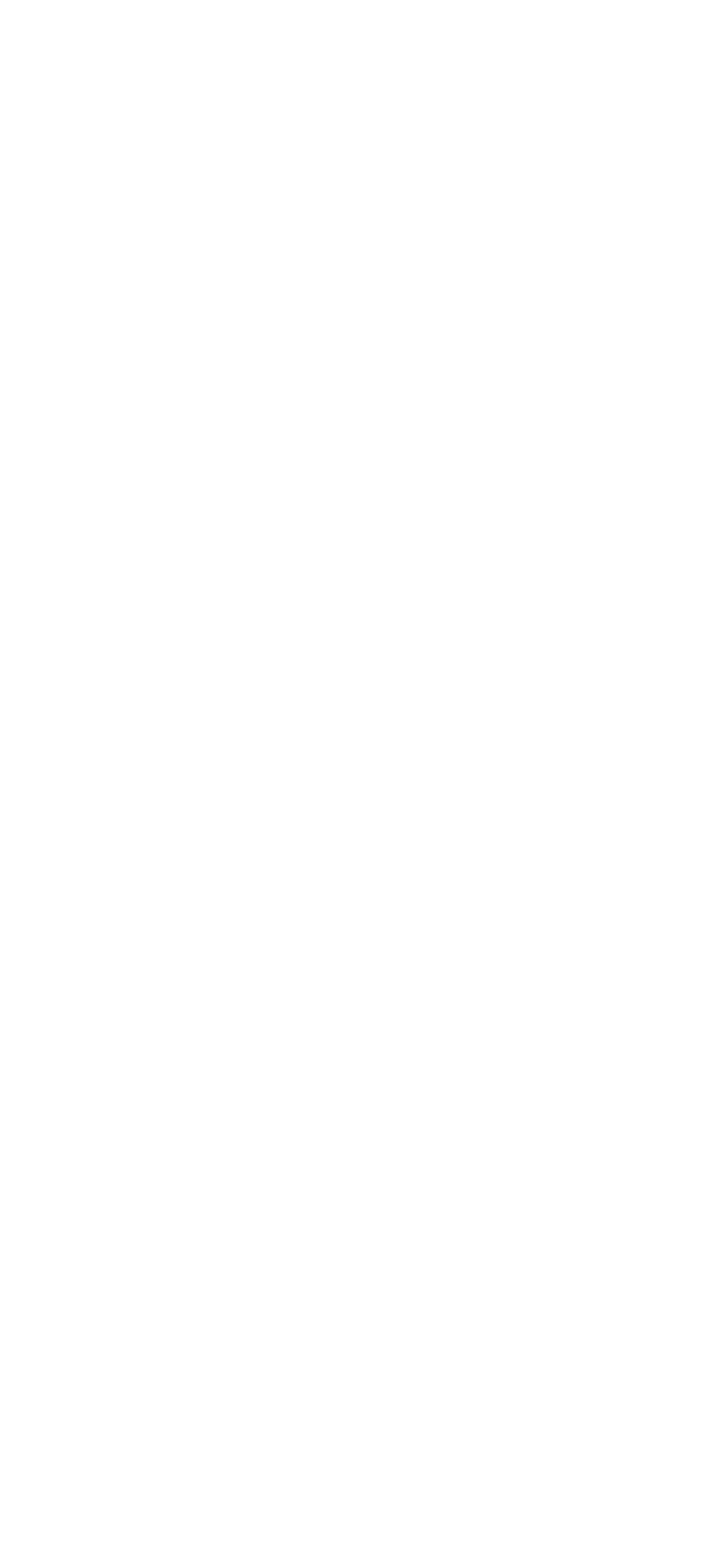Based on the element description, predict the bounding box coordinates (top-left x, top-left y, bottom-right x, bottom-right y) for the UI element in the screenshot: aria-label="LinkedIn"

[0.341, 0.594, 0.433, 0.651]